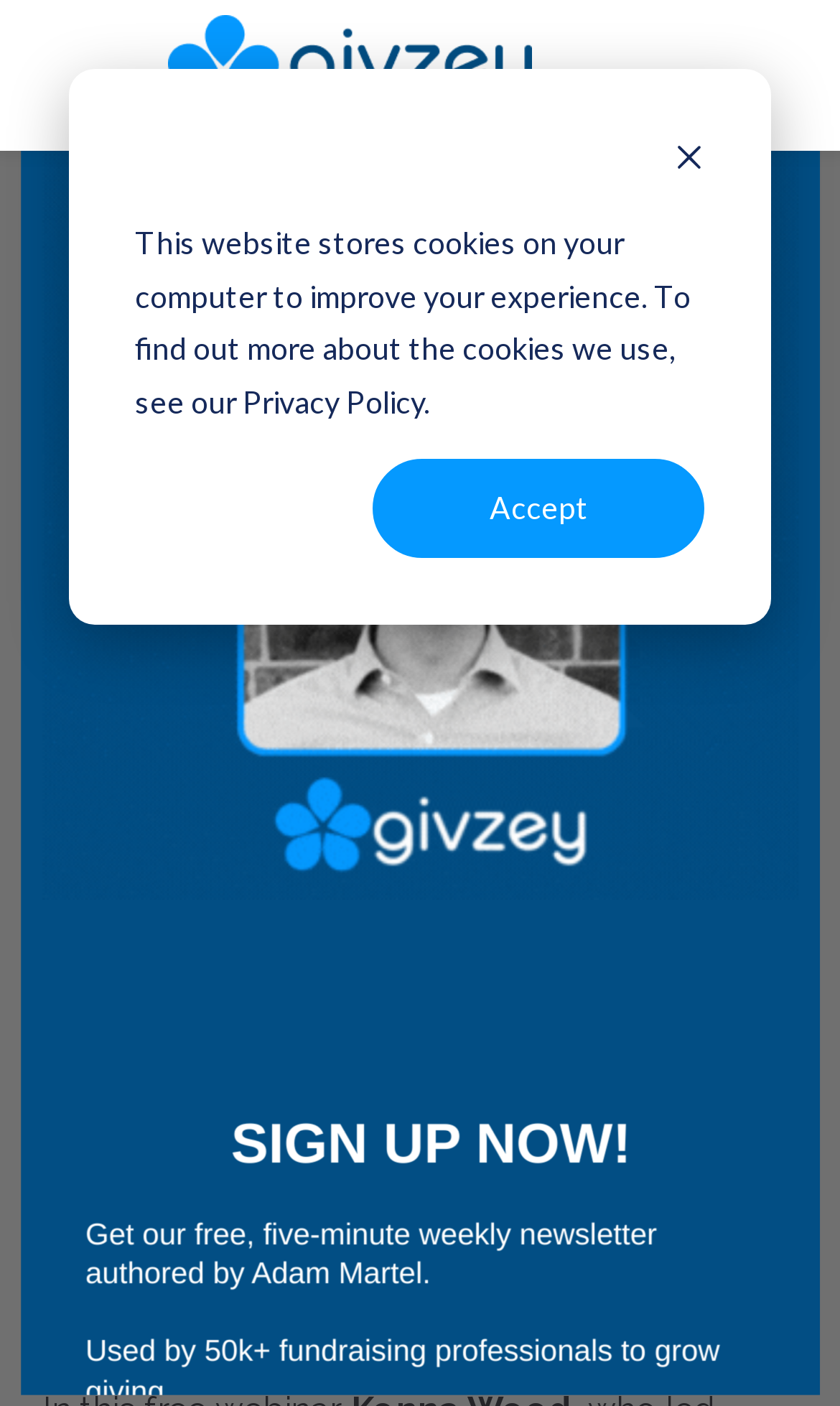Determine the bounding box coordinates of the UI element that matches the following description: "alt="Logo_RGB_color_trn_PNG 1"". The coordinates should be four float numbers between 0 and 1 in the format [left, top, right, bottom].

[0.2, 0.011, 0.633, 0.095]